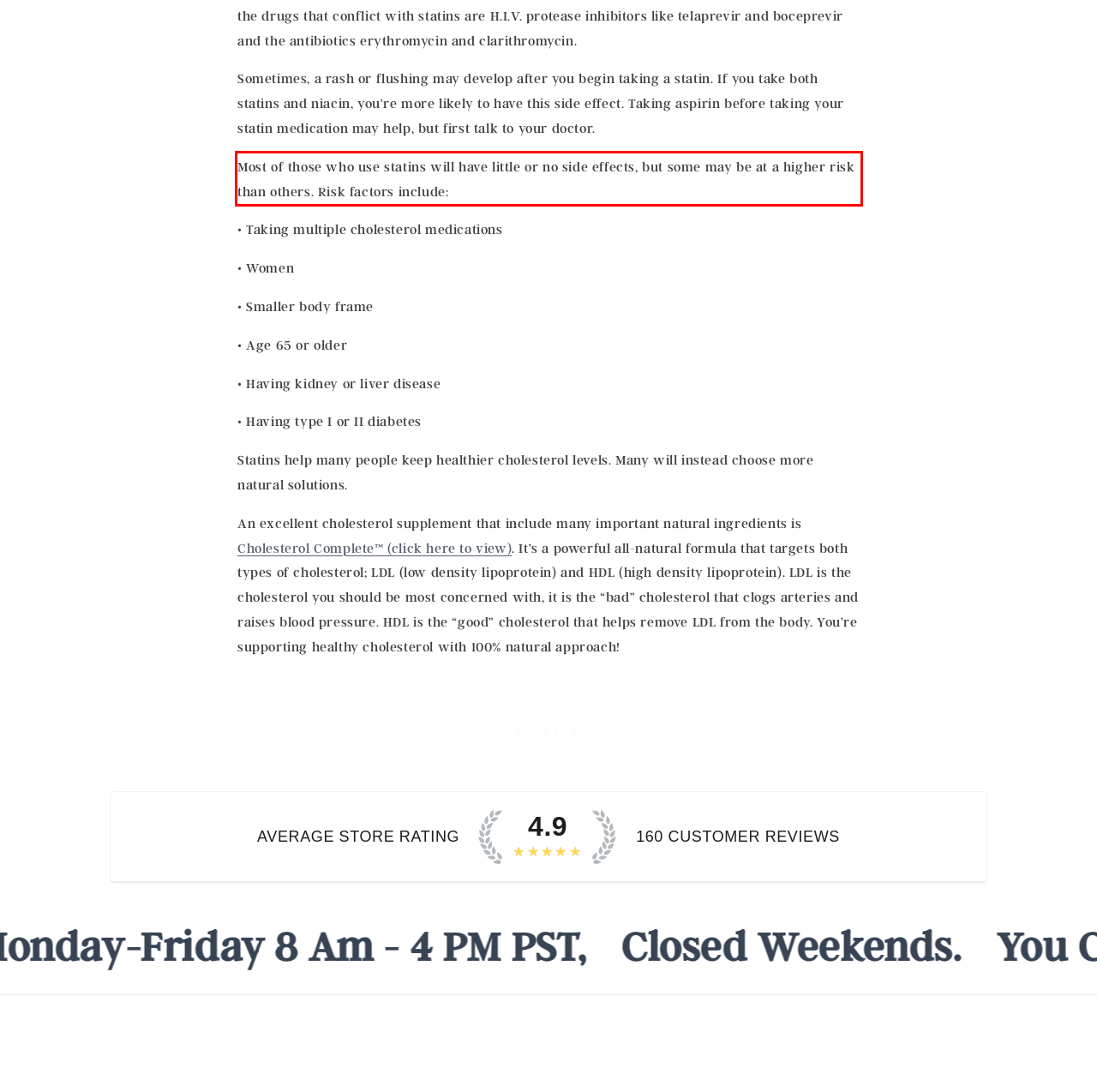Given a screenshot of a webpage, identify the red bounding box and perform OCR to recognize the text within that box.

Most of those who use statins will have little or no side effects, but some may be at a higher risk than others. Risk factors include: